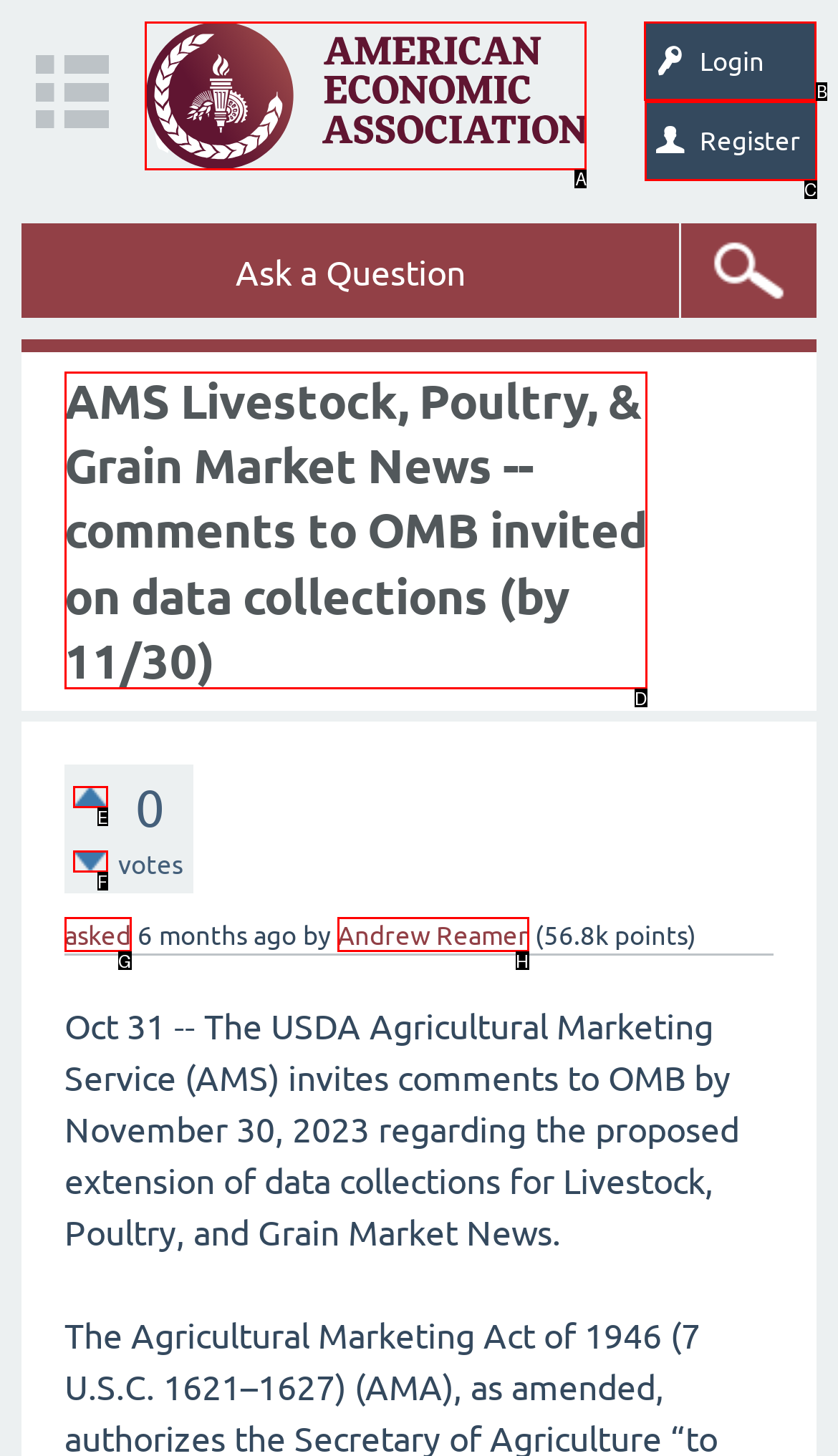Identify the HTML element I need to click to complete this task: Follow us on Twitter Provide the option's letter from the available choices.

None